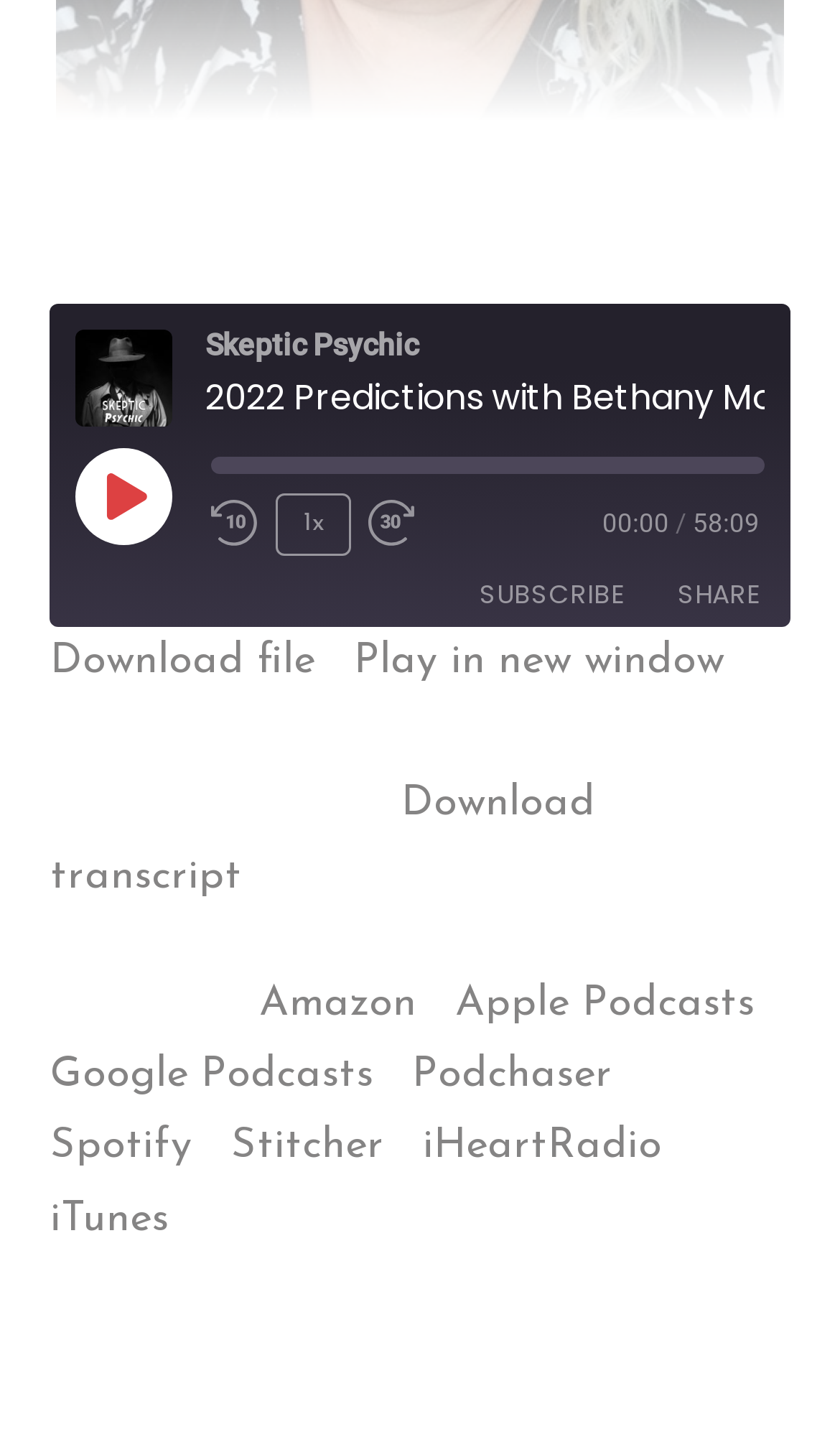What is the function of the 'Play Episode' button?
Provide a one-word or short-phrase answer based on the image.

Play the episode